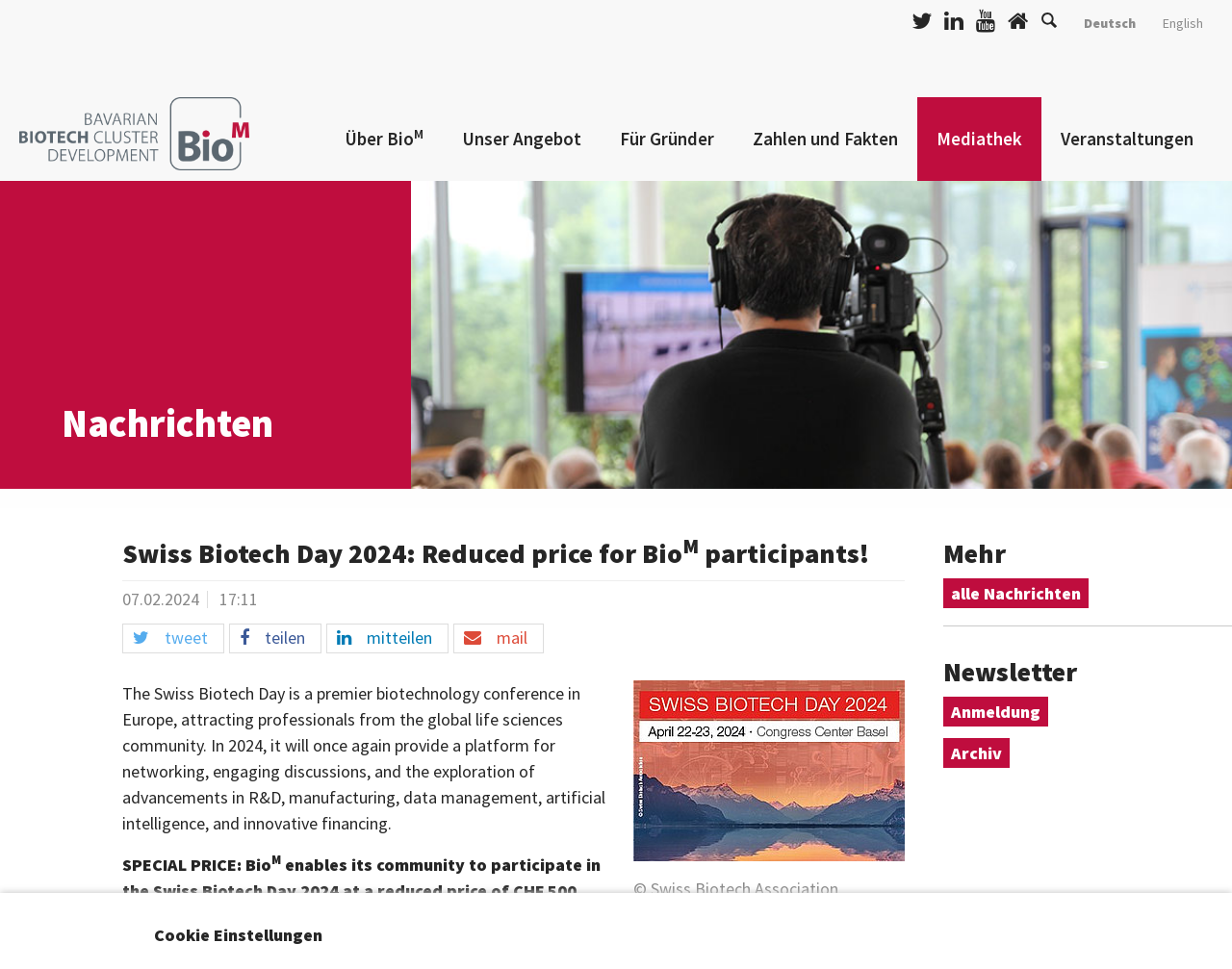From the screenshot, find the bounding box of the UI element matching this description: "References". Supply the bounding box coordinates in the form [left, top, right, bottom], each a float between 0 and 1.

None